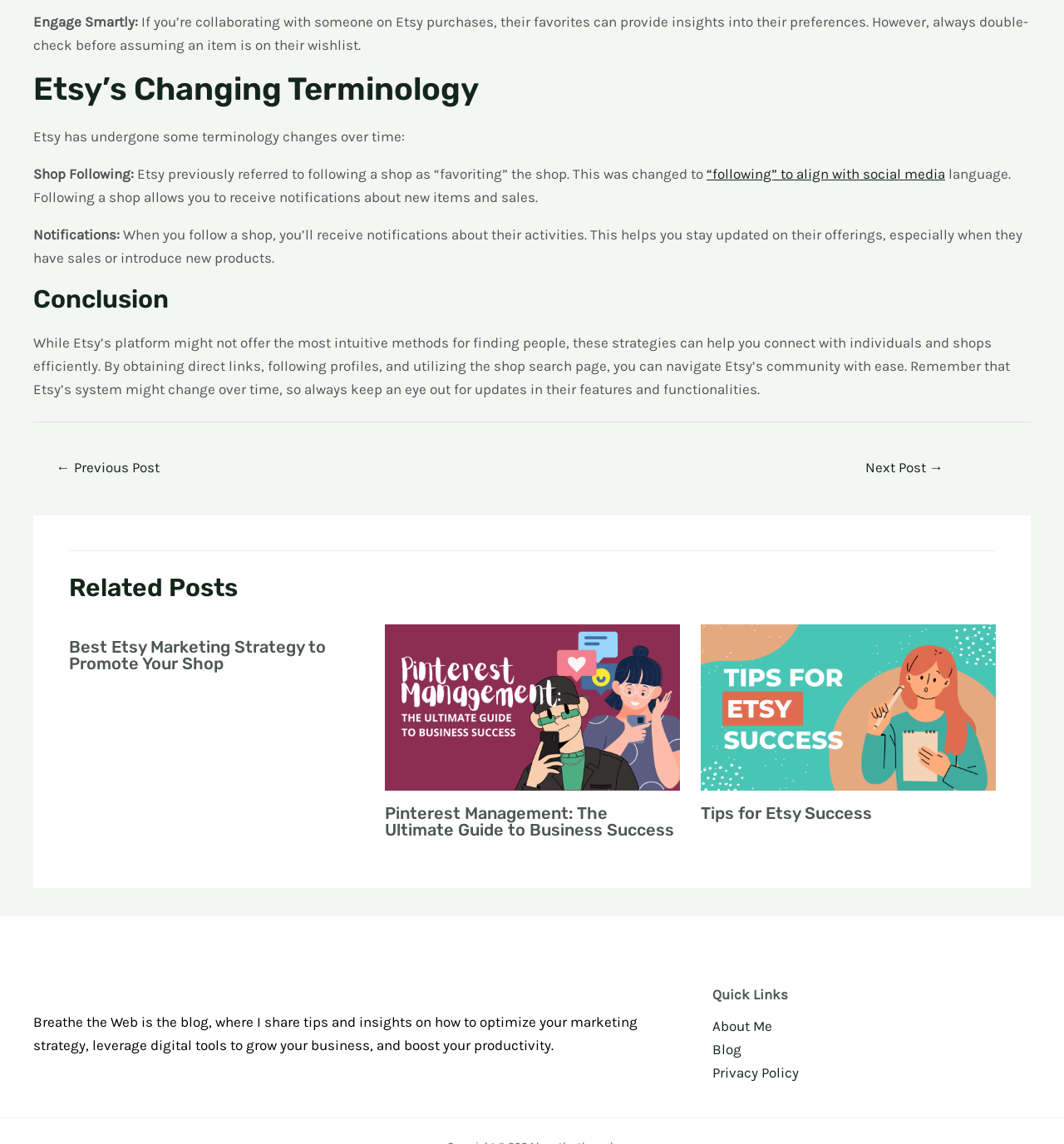What is the purpose of the 'Quick Links' section?
Kindly offer a comprehensive and detailed response to the question.

The 'Quick Links' section appears to provide site navigation, as it contains links to other pages on the website, such as 'About Me', 'Blog', and 'Privacy Policy'.